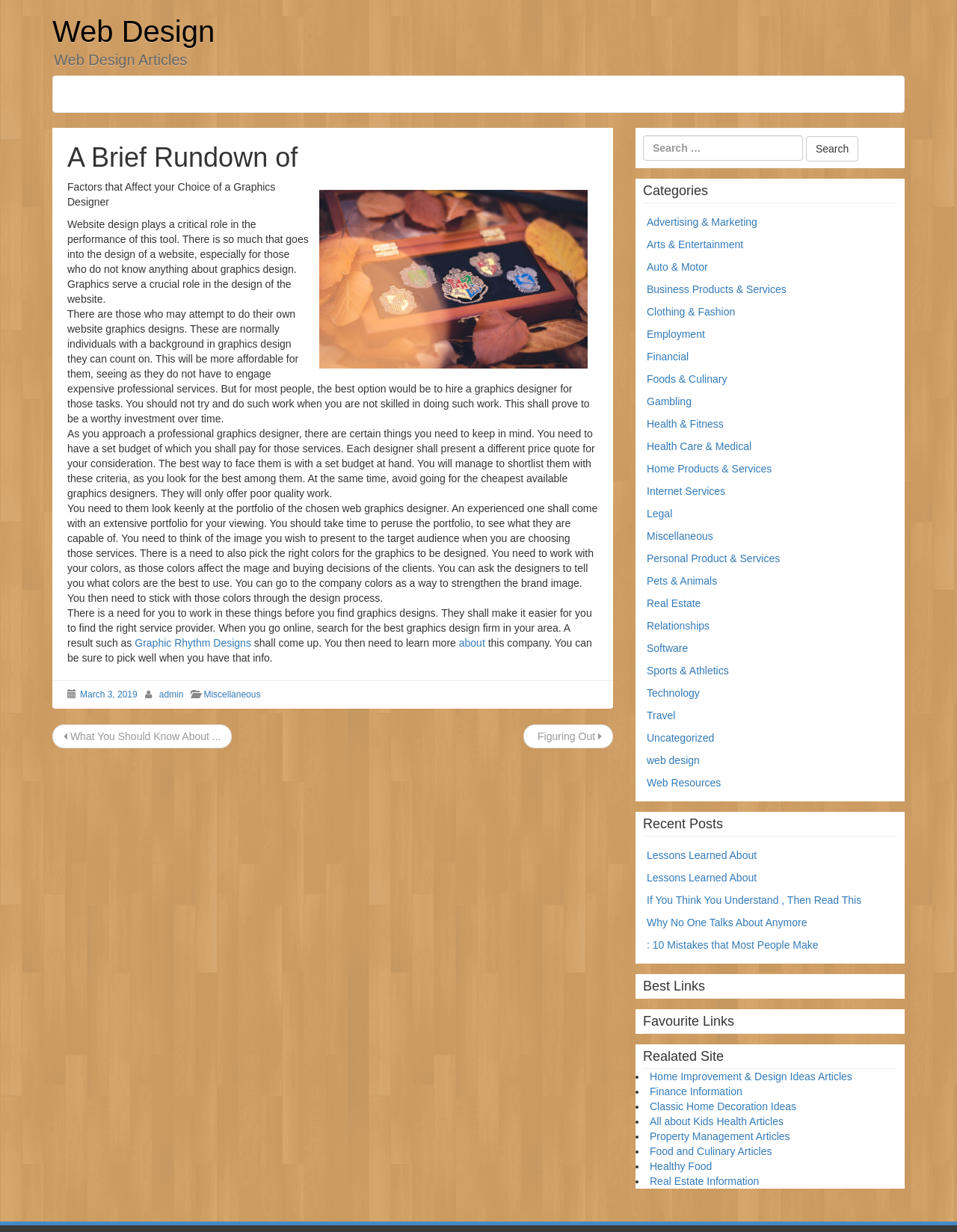How many categories are there in the sidebar?
Look at the screenshot and give a one-word or phrase answer.

21